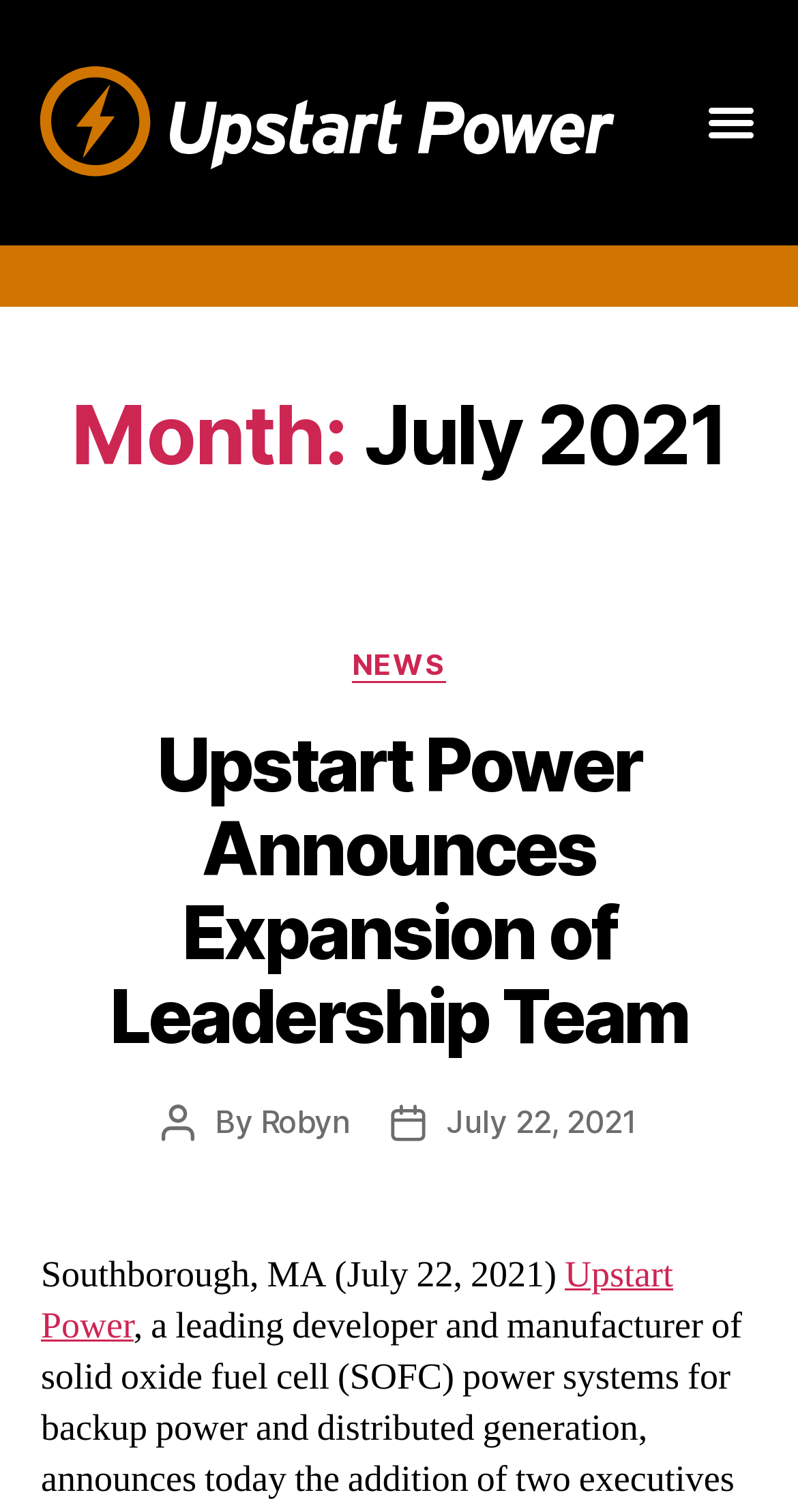Identify the title of the webpage and provide its text content.

Month: July 2021